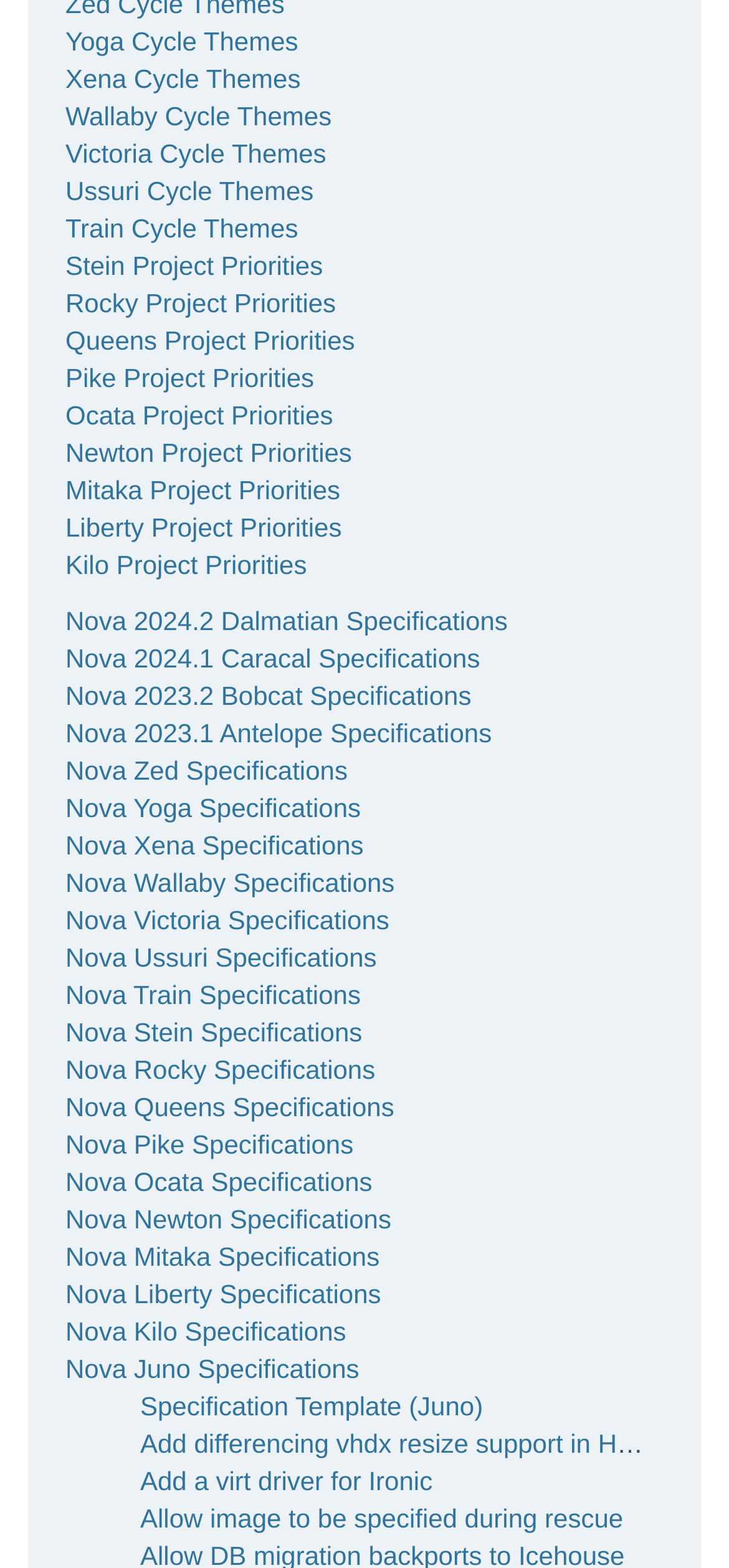Find the bounding box coordinates of the area that needs to be clicked in order to achieve the following instruction: "Check Nova 2024.2 Dalmatian Specifications". The coordinates should be specified as four float numbers between 0 and 1, i.e., [left, top, right, bottom].

[0.09, 0.386, 0.696, 0.405]